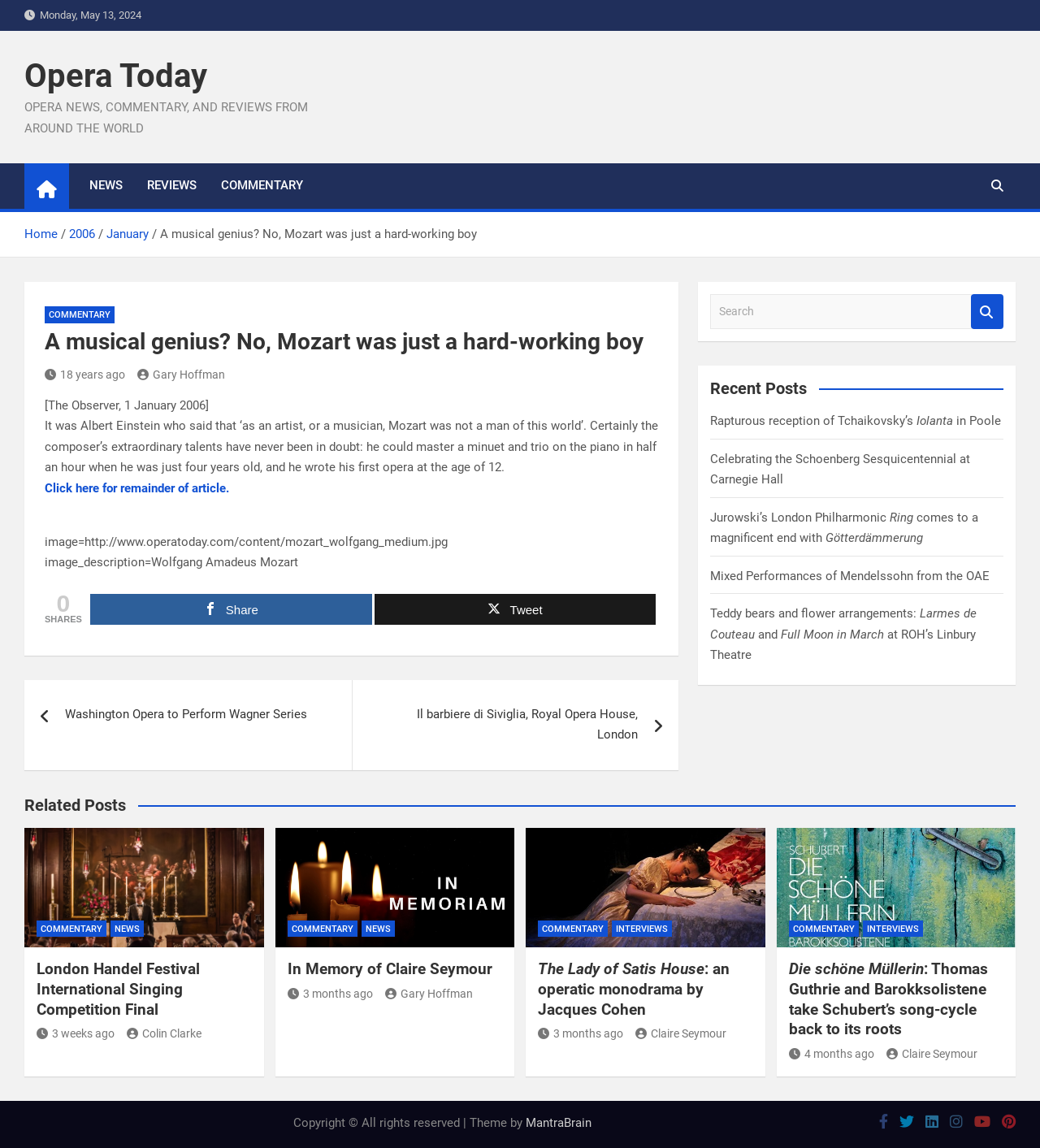Using the webpage screenshot, locate the HTML element that fits the following description and provide its bounding box: "Commentary".

[0.043, 0.267, 0.11, 0.282]